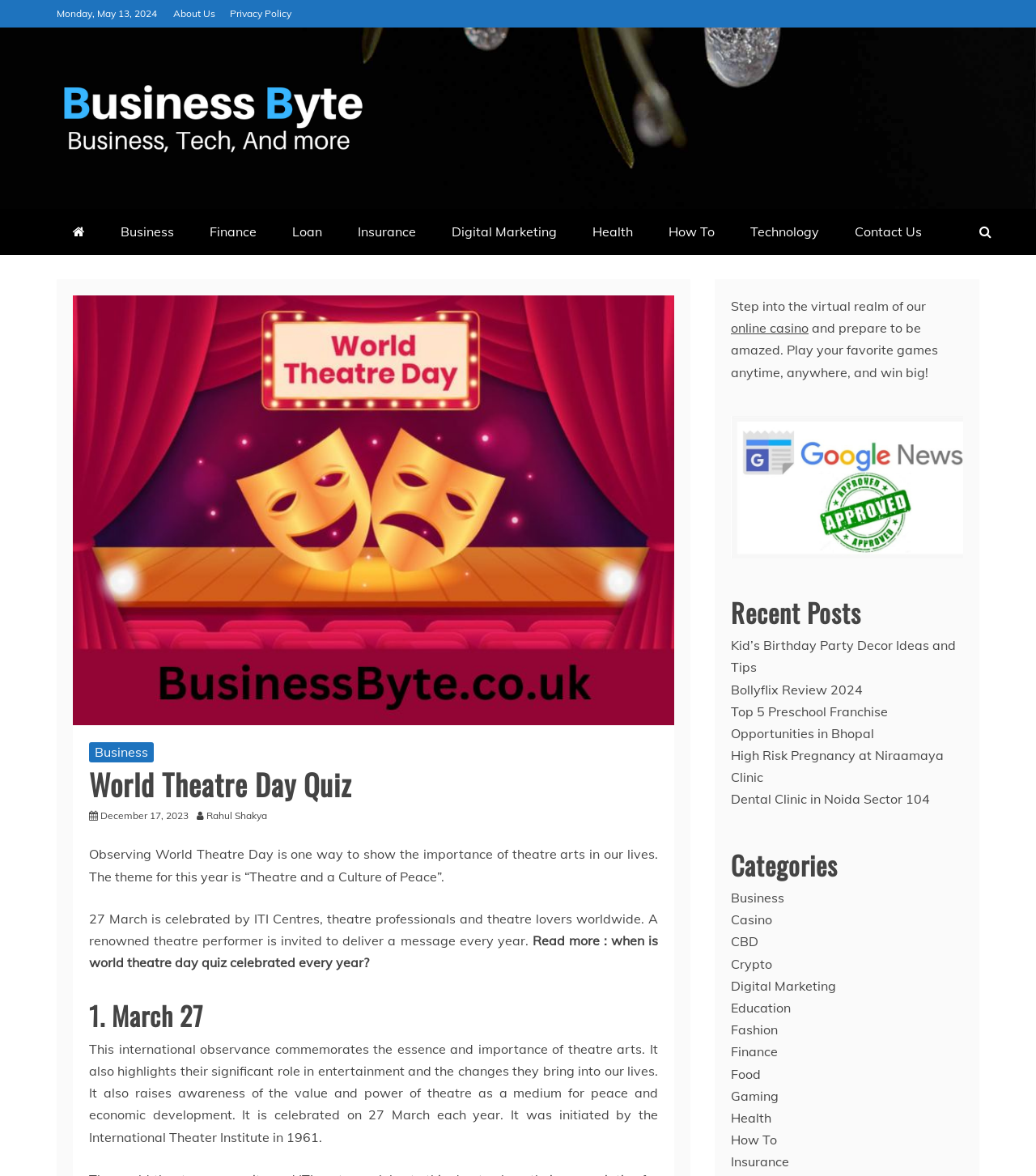Locate the bounding box coordinates of the area to click to fulfill this instruction: "Read more about World Theatre Day". The bounding box should be presented as four float numbers between 0 and 1, in the order [left, top, right, bottom].

[0.086, 0.793, 0.635, 0.825]